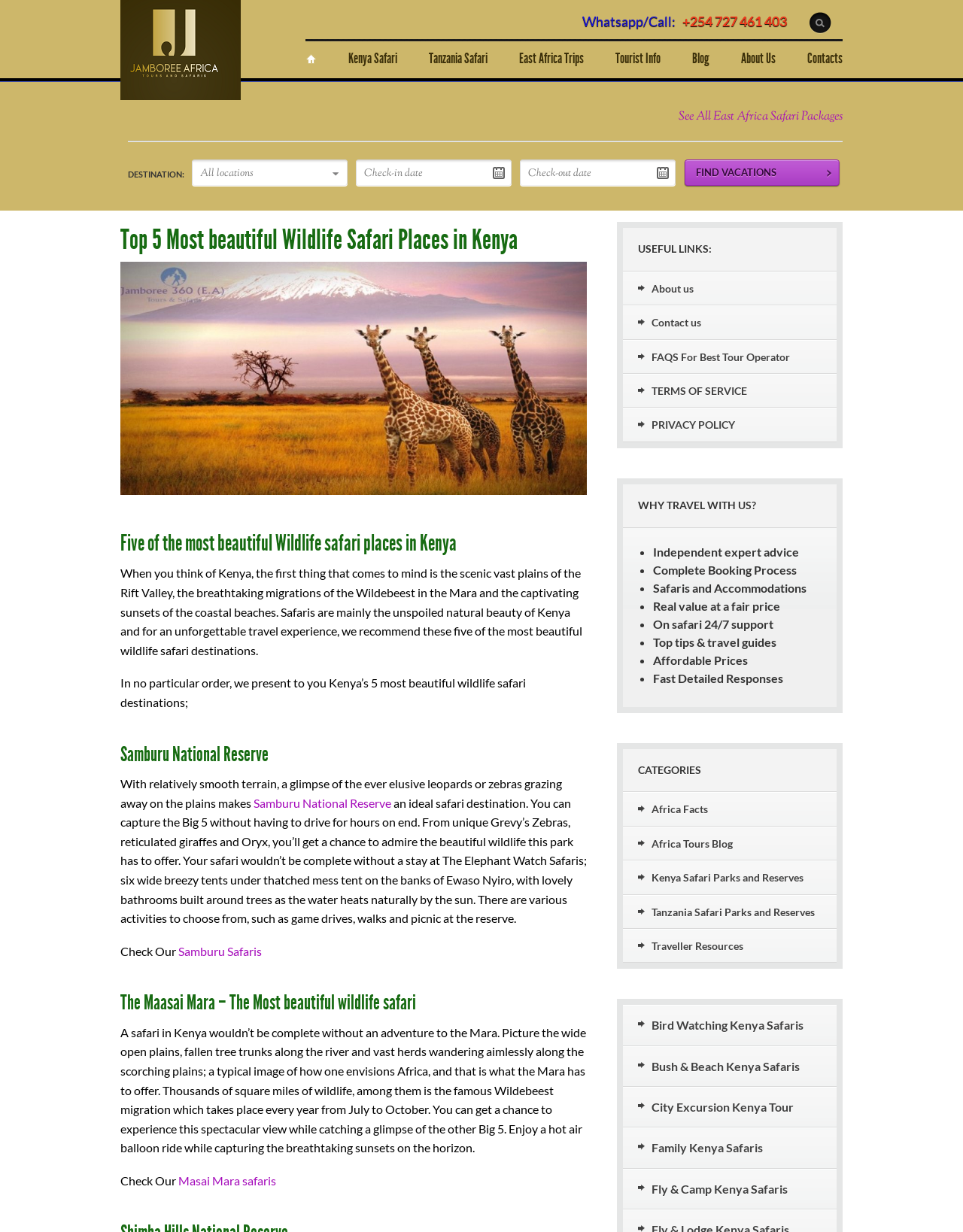Kindly determine the bounding box coordinates for the area that needs to be clicked to execute this instruction: "Search for vacations".

[0.71, 0.129, 0.873, 0.152]